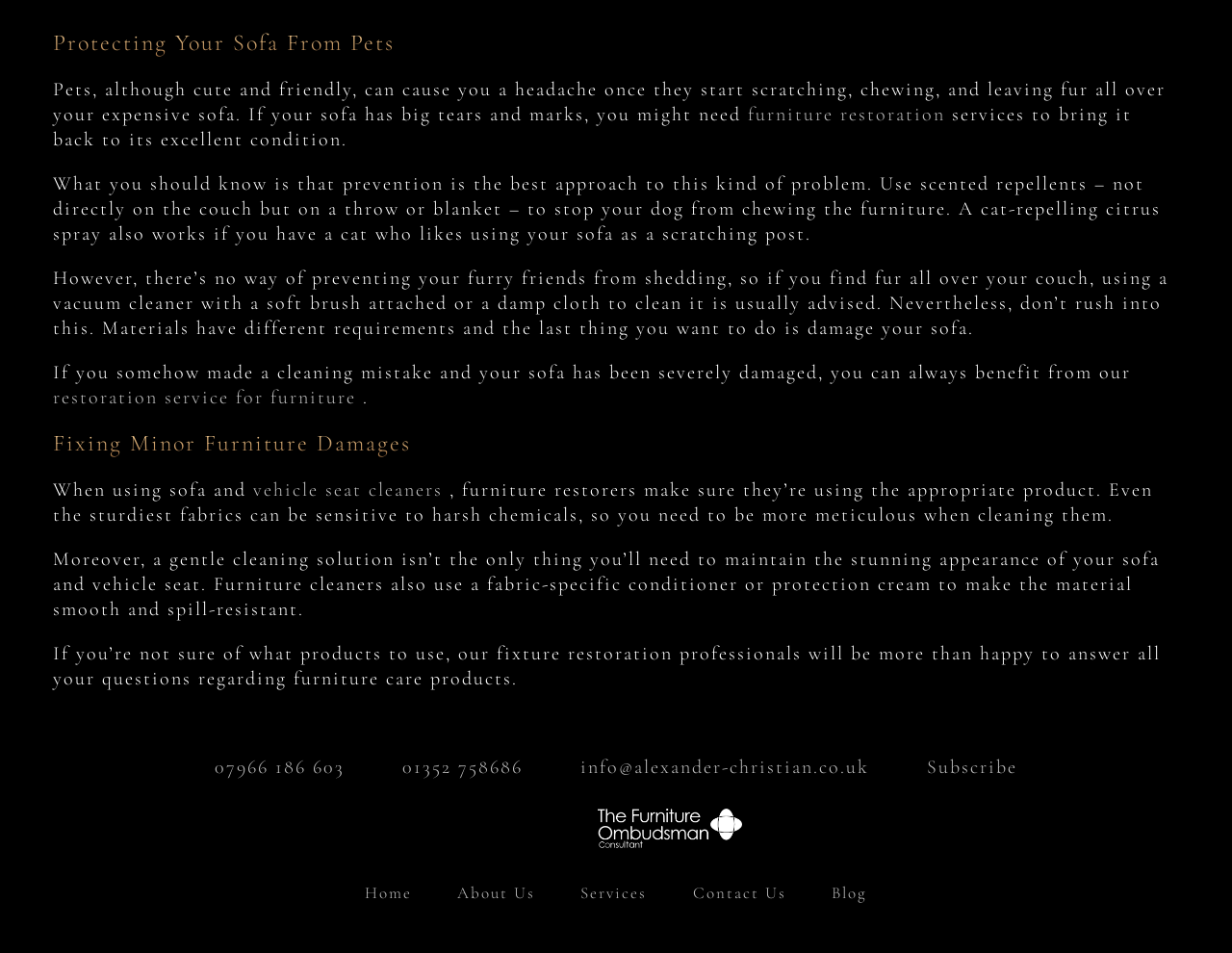Provide a single word or phrase answer to the question: 
What is the purpose of a fabric-specific conditioner or protection cream?

Make material smooth and spill-resistant